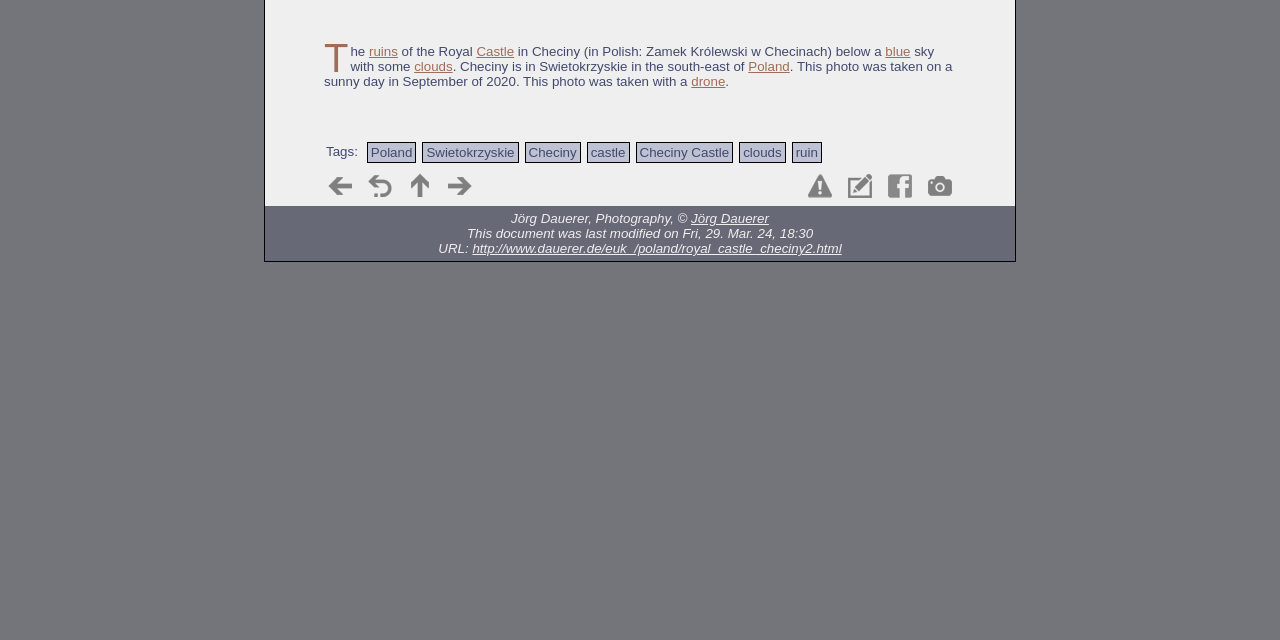Can you find the bounding box coordinates for the UI element given this description: "title="previous photo: Kraków Facade""? Provide the coordinates as four float numbers between 0 and 1: [left, top, right, bottom].

[0.253, 0.266, 0.278, 0.316]